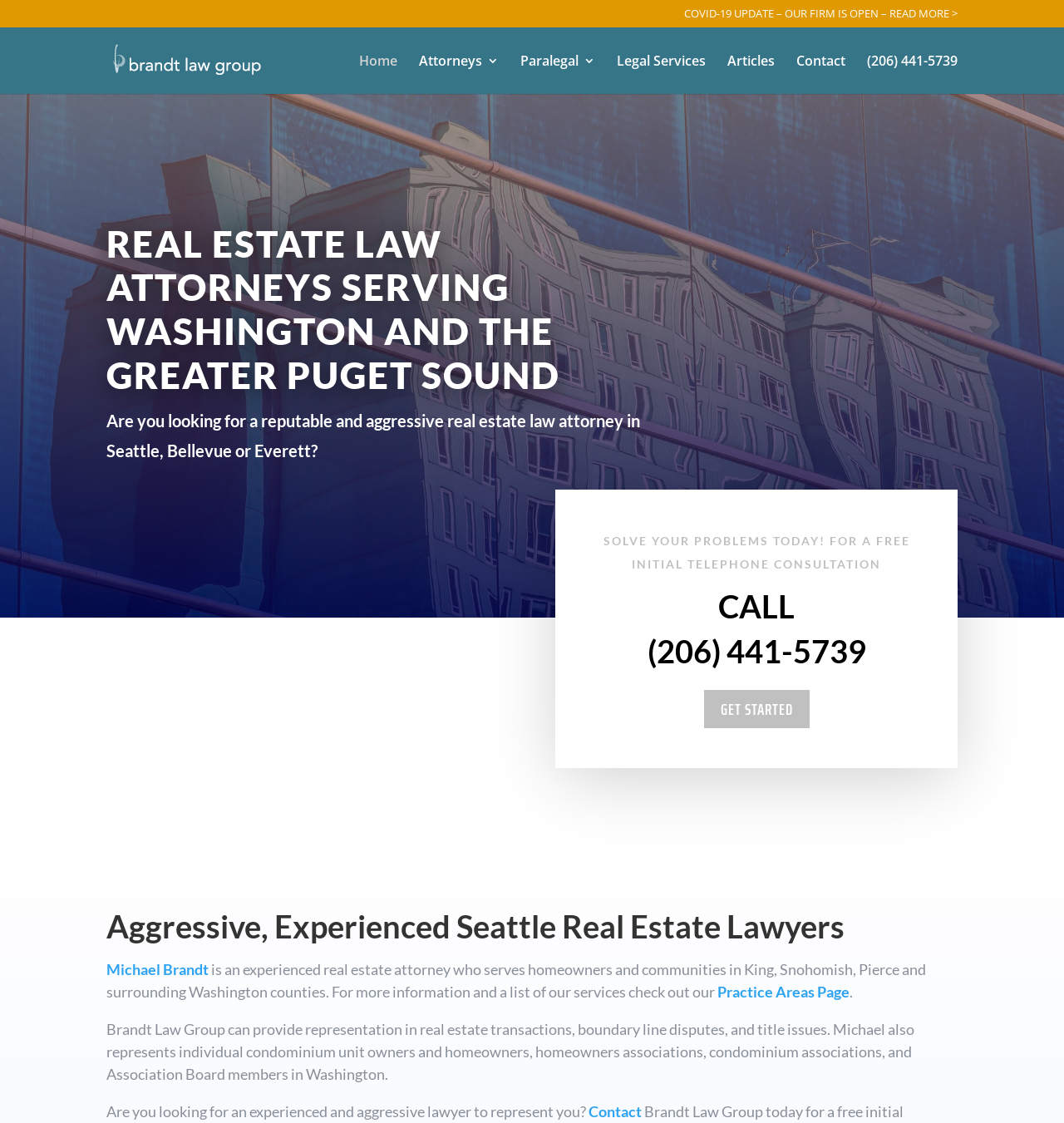Locate the bounding box coordinates of the element you need to click to accomplish the task described by this instruction: "Contact the law group".

[0.748, 0.048, 0.795, 0.083]